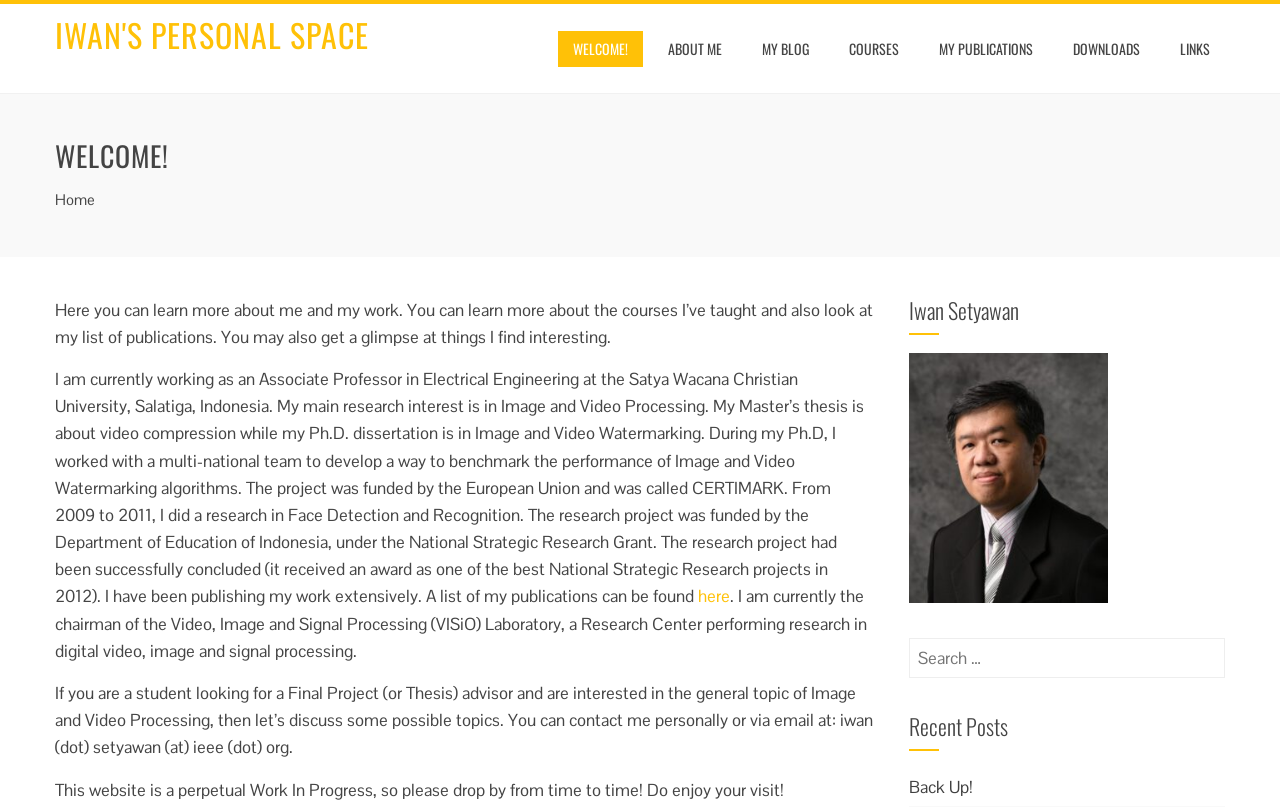Bounding box coordinates should be provided in the format (top-left x, top-left y, bottom-right x, bottom-right y) with all values between 0 and 1. Identify the bounding box for this UI element: My Publications

[0.722, 0.038, 0.819, 0.083]